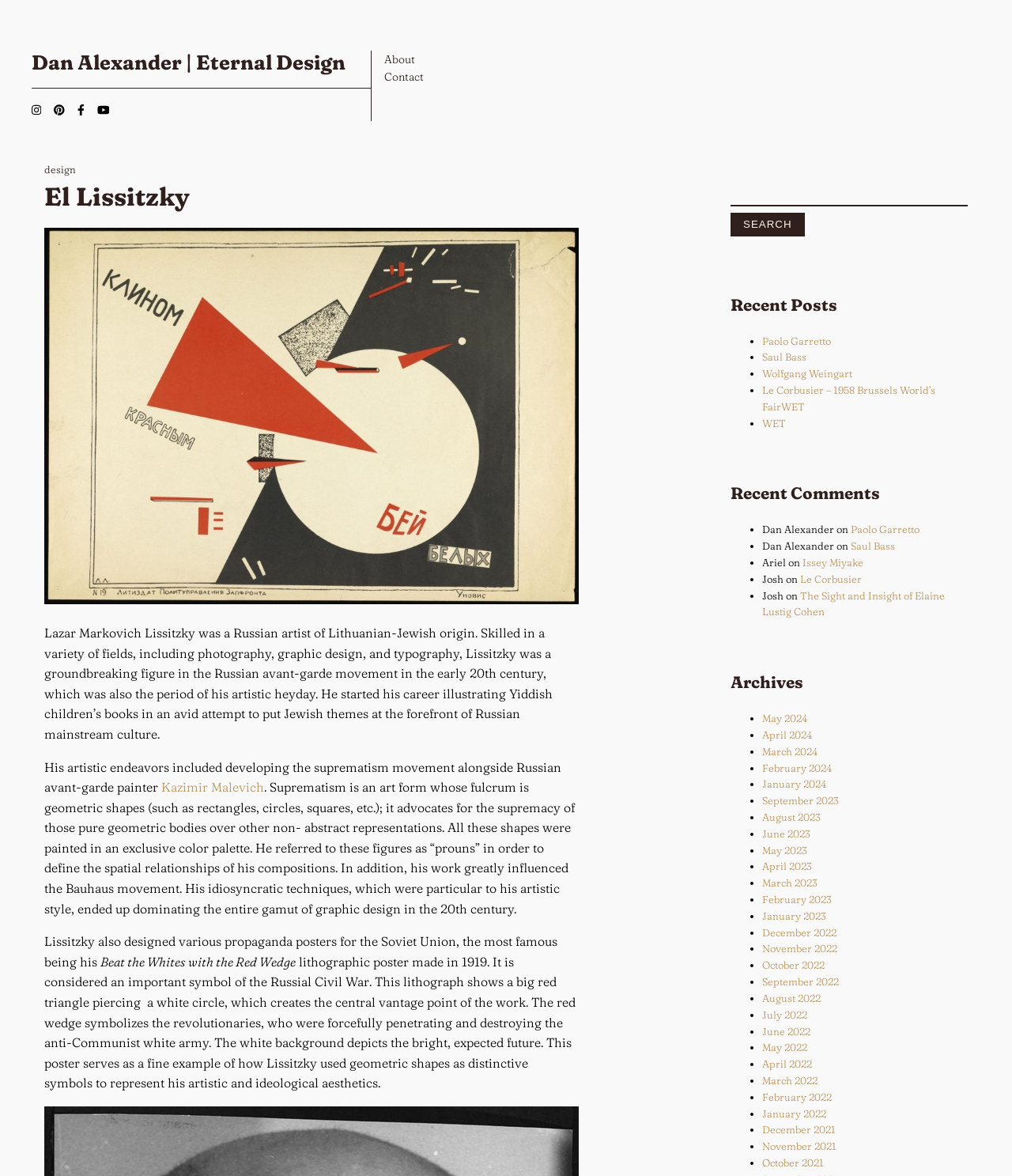Use a single word or phrase to answer this question: 
What is the title of the famous poster designed by El Lissitzky?

Beat the Whites with the Red Wedge